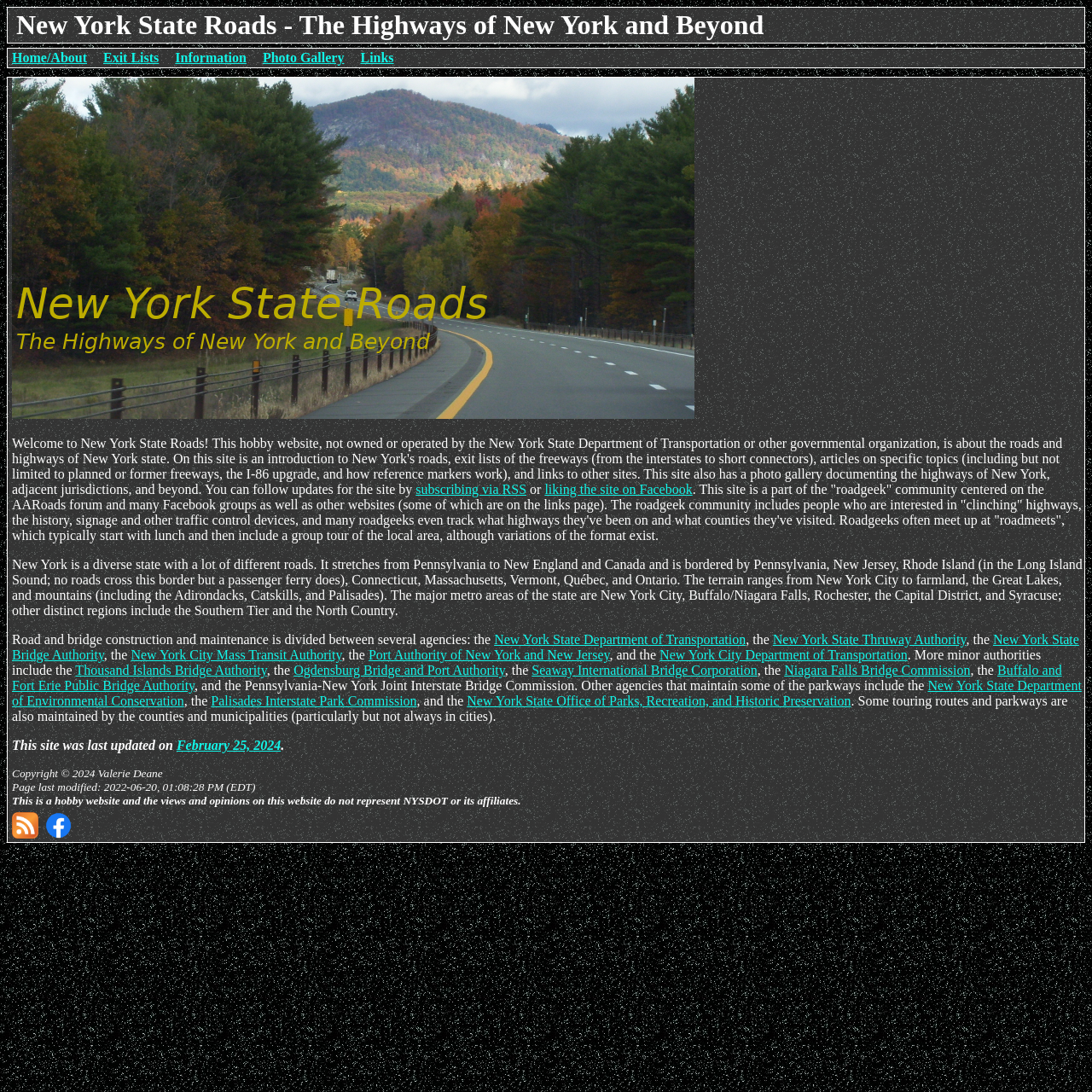When was the website last updated?
Answer the question with a detailed and thorough explanation.

The webpage mentions that it was last updated on February 25, 2024, as indicated by the text 'This site was last updated on February 25, 2024'.